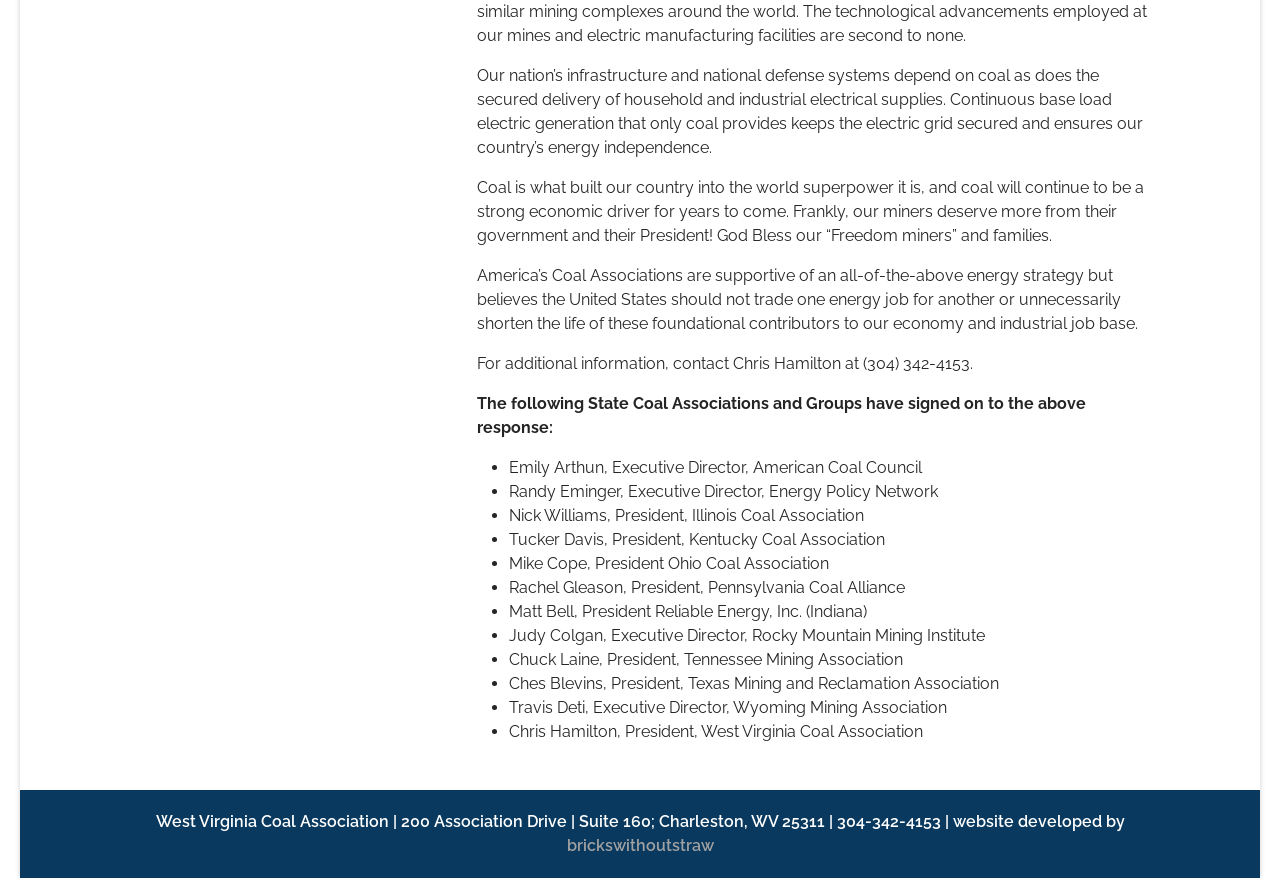Give a one-word or one-phrase response to the question: 
What is the contact information for Chris Hamilton?

304-342-4153